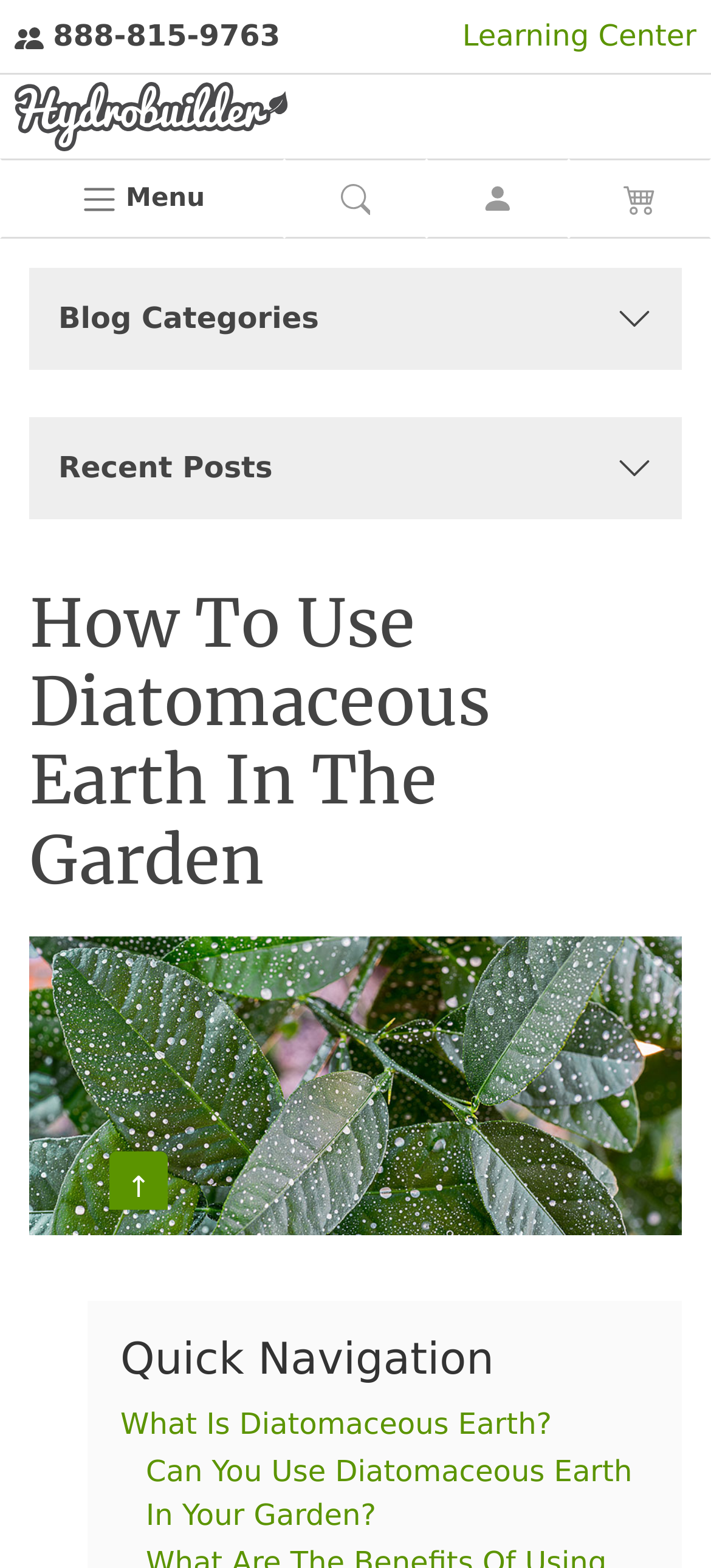Find and specify the bounding box coordinates that correspond to the clickable region for the instruction: "Go to home page".

None